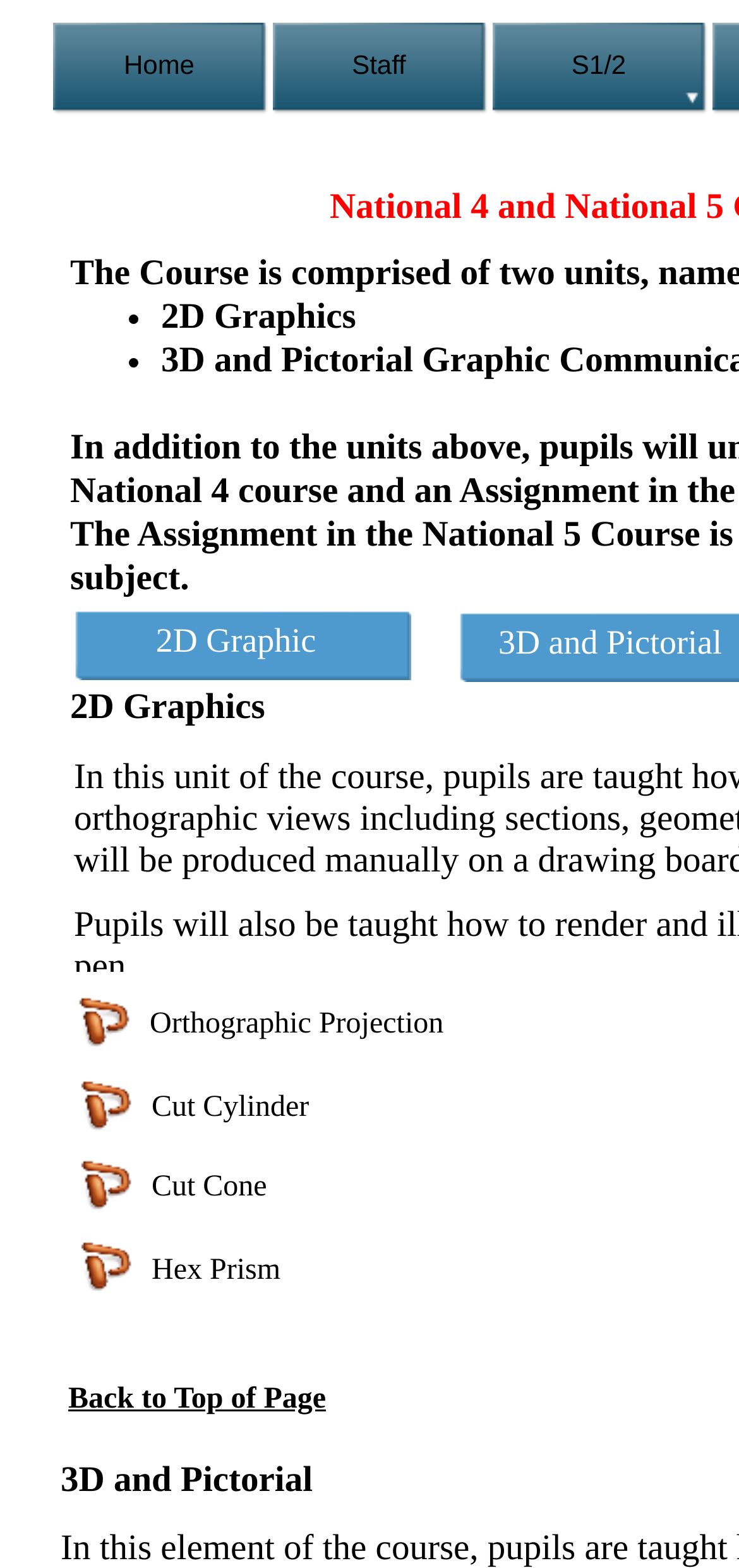Answer this question using a single word or a brief phrase:
How many links are there under '3D and Pictorial'?

4